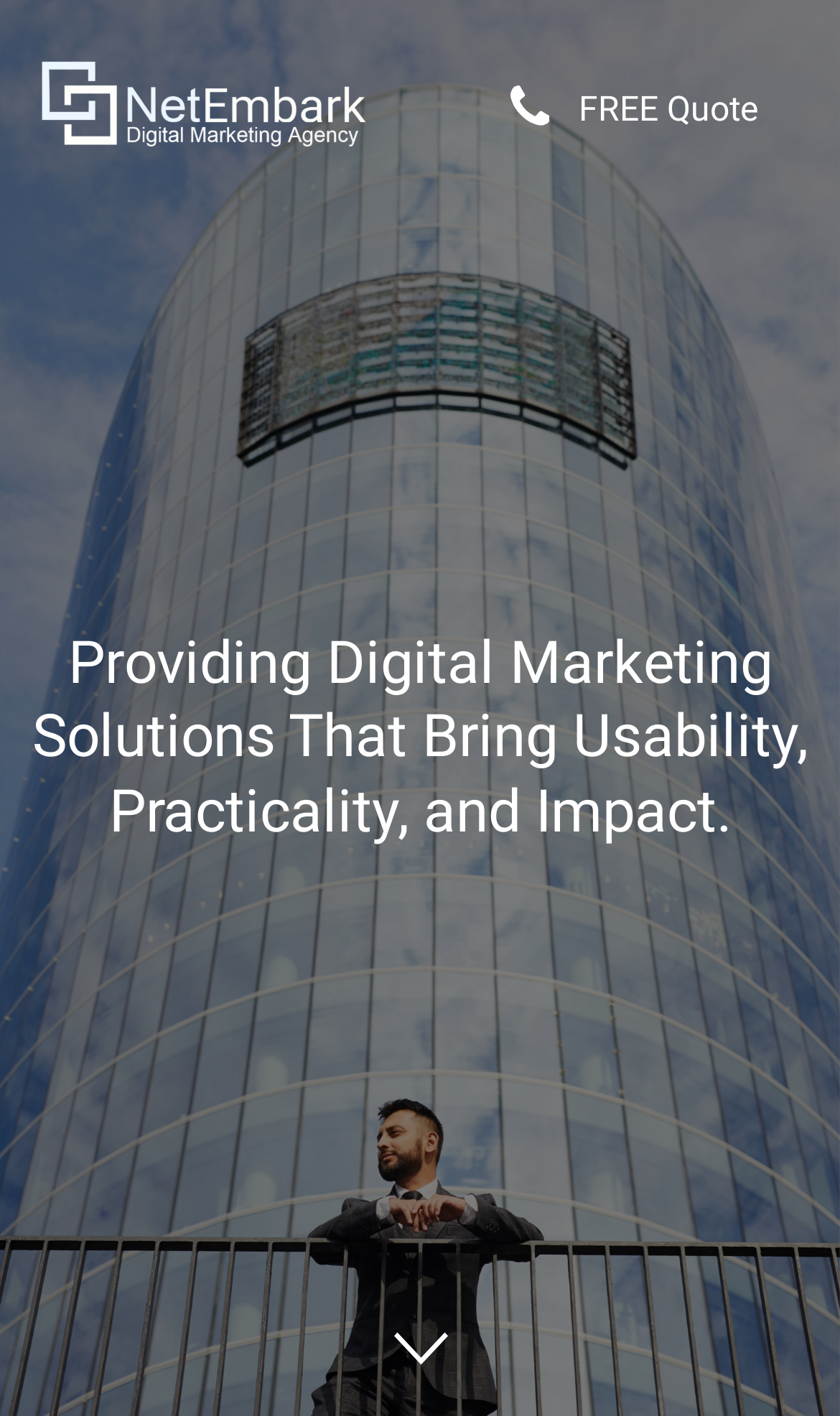Mark the bounding box of the element that matches the following description: "FREE Quote".

[0.599, 0.058, 0.901, 0.096]